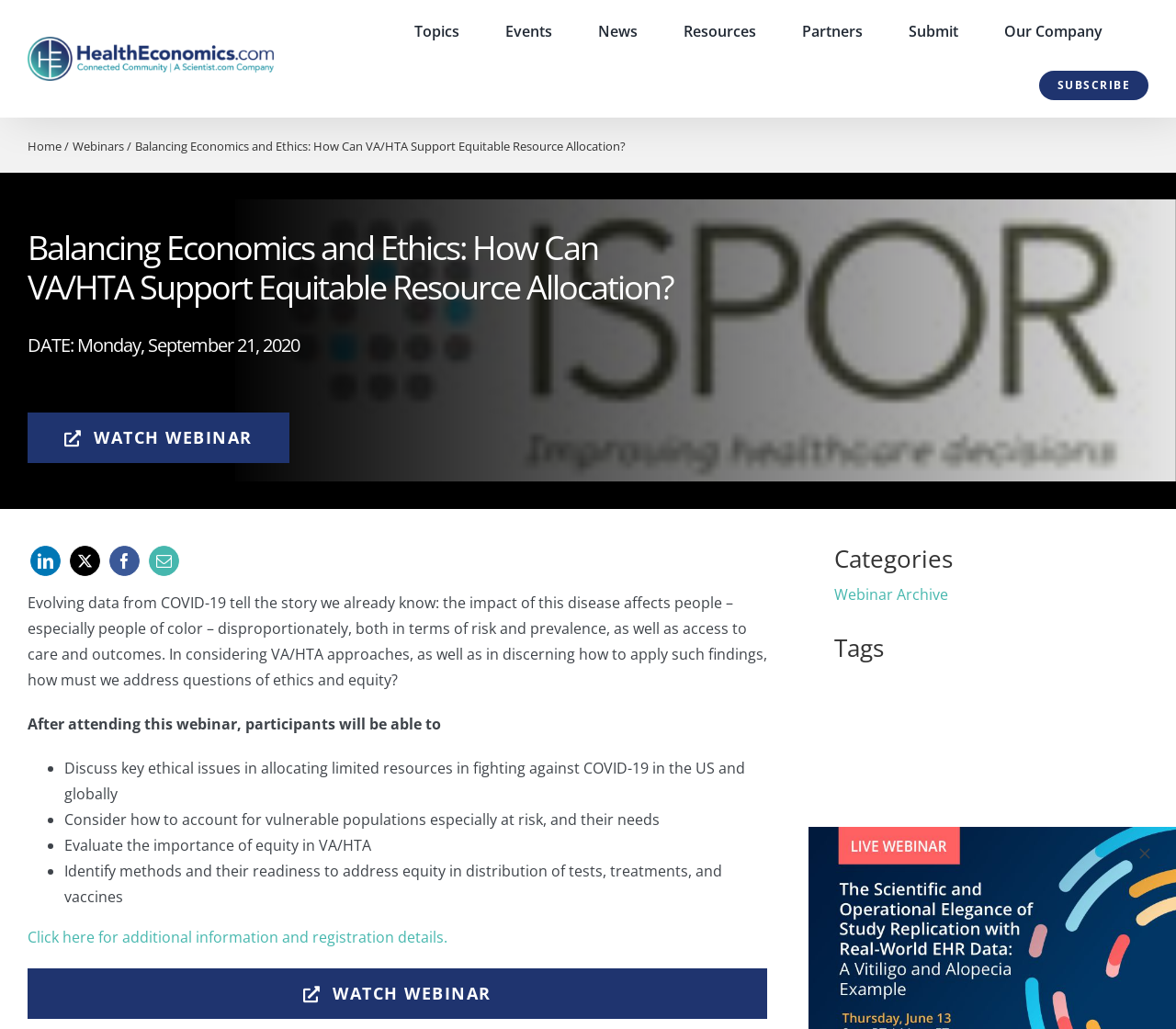What is the purpose of the webinar?
Please use the visual content to give a single word or phrase answer.

To discuss ethical issues in allocating resources